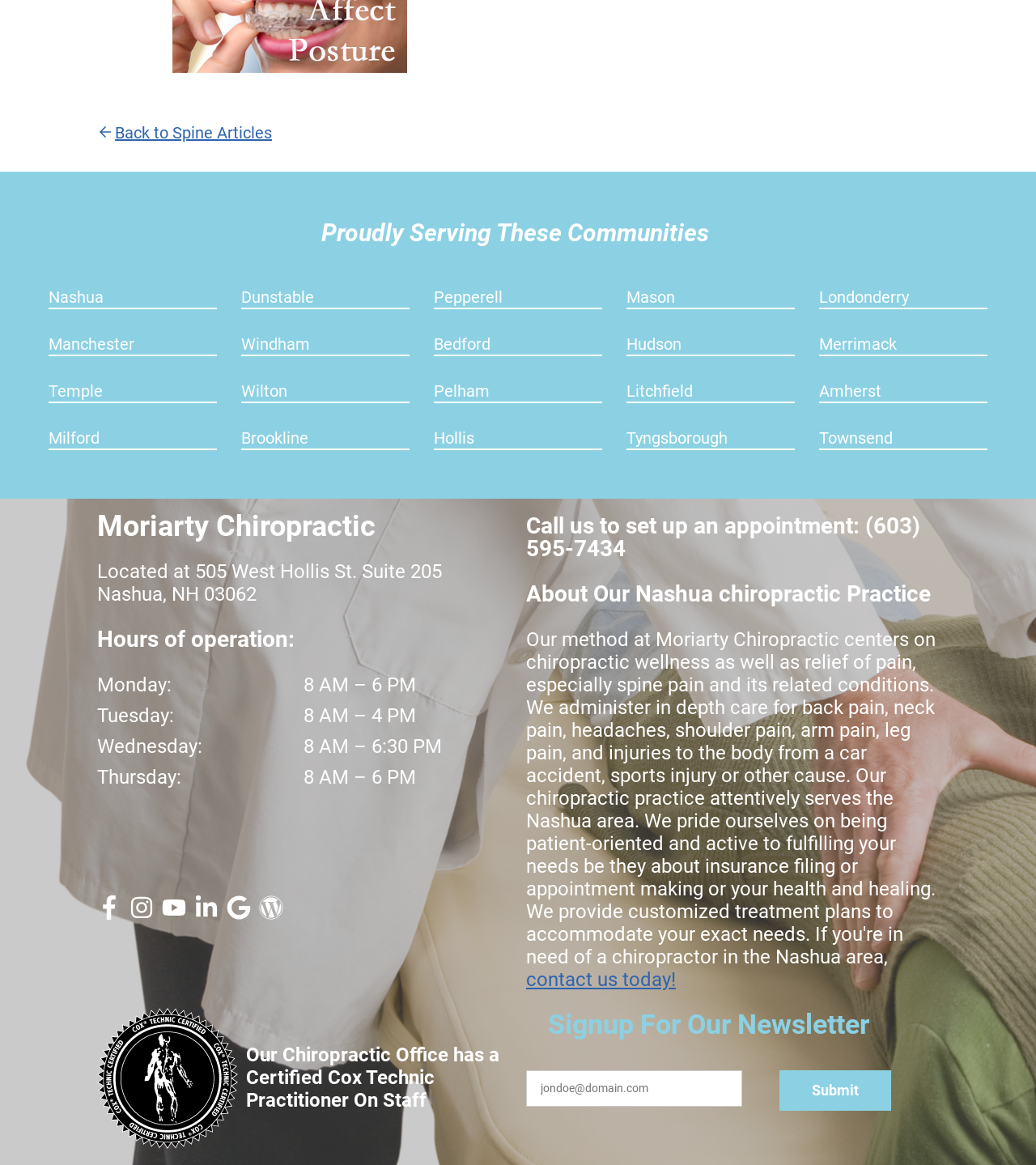Please find the bounding box coordinates of the element that needs to be clicked to perform the following instruction: "Click the 'Submit' button". The bounding box coordinates should be four float numbers between 0 and 1, represented as [left, top, right, bottom].

[0.728, 0.919, 0.884, 0.953]